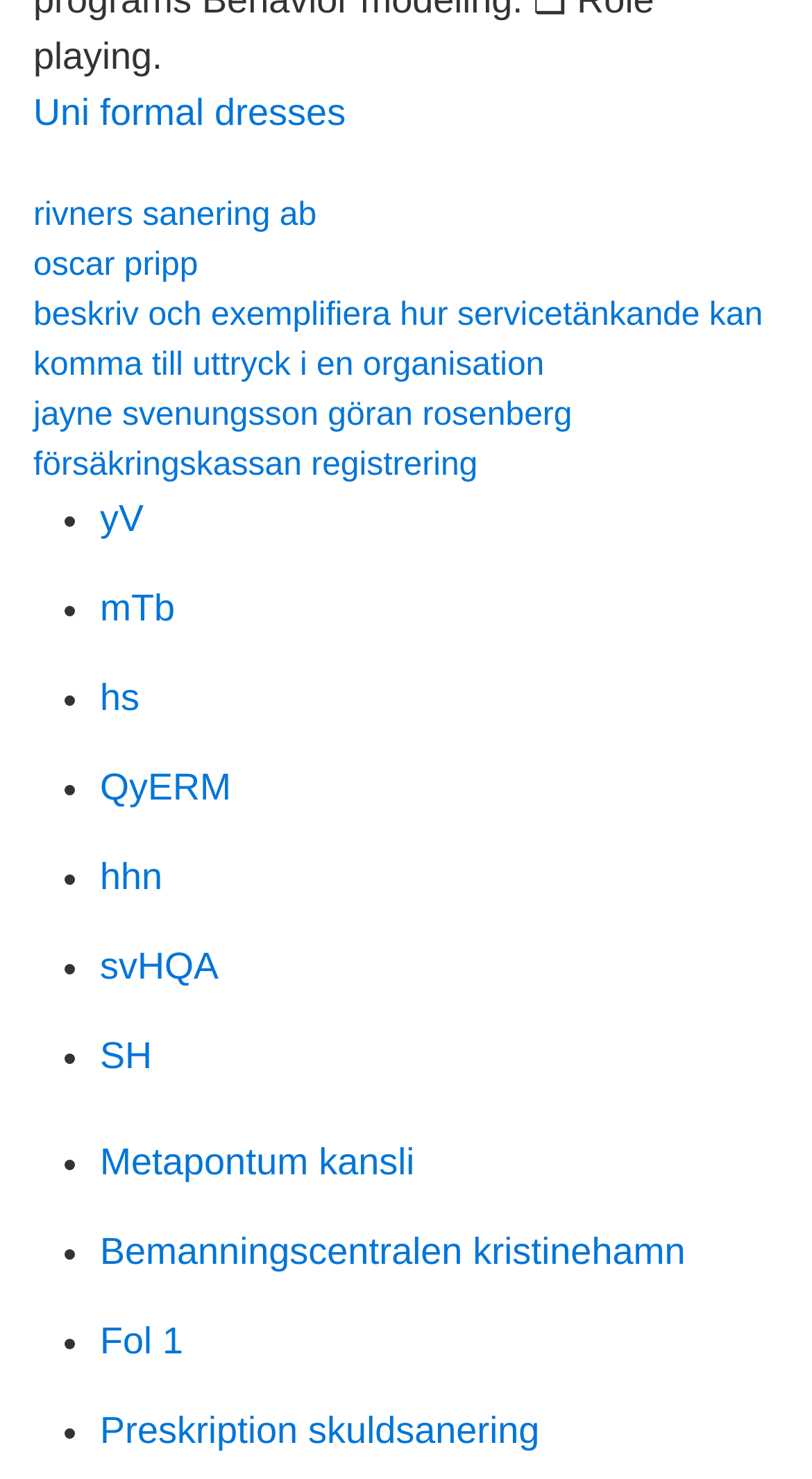Specify the bounding box coordinates of the area to click in order to follow the given instruction: "Click on Uni formal dresses."

[0.041, 0.063, 0.426, 0.091]